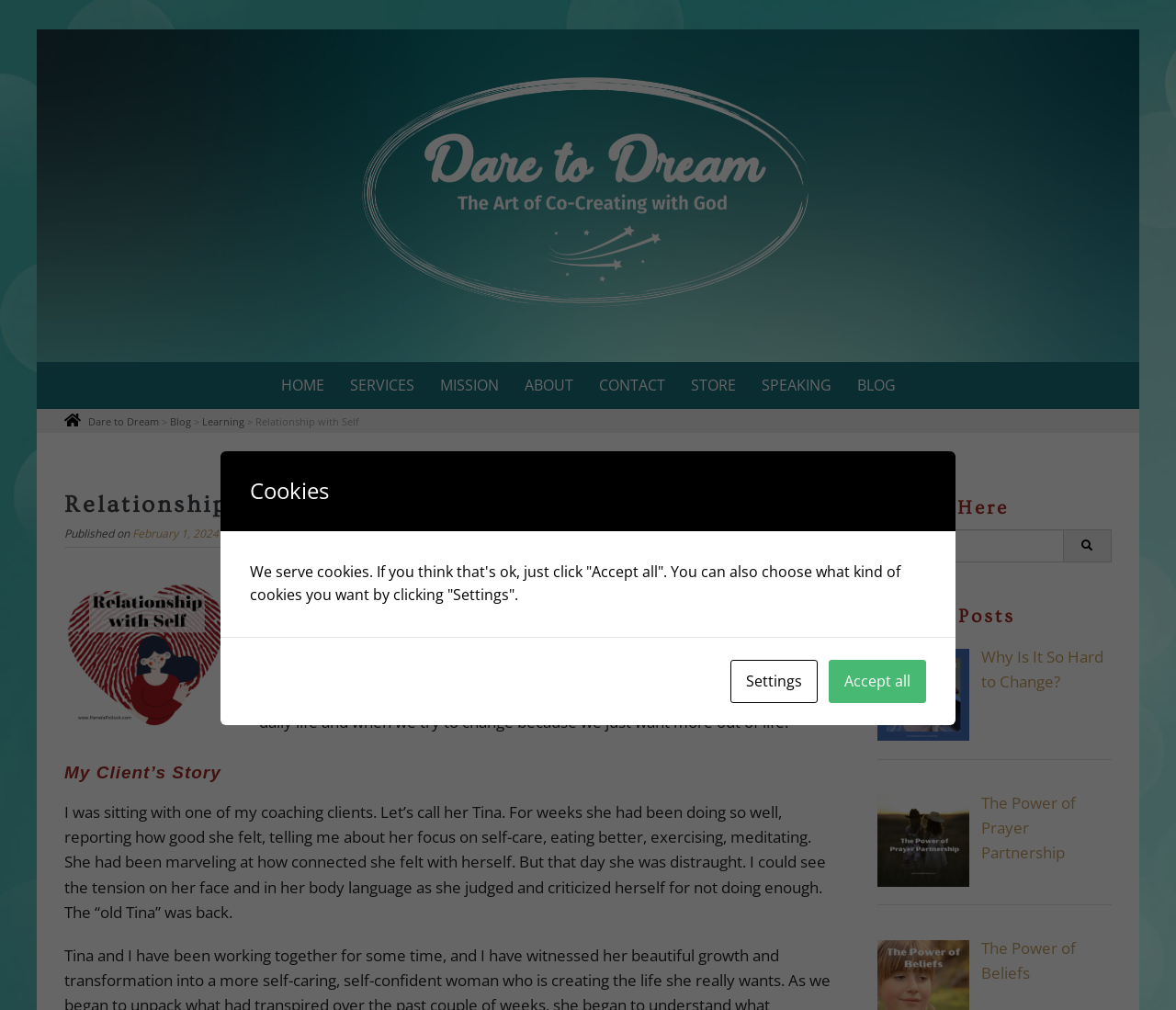Locate the bounding box coordinates of the clickable part needed for the task: "Read the 'My Client’s Story' heading".

[0.055, 0.756, 0.715, 0.773]